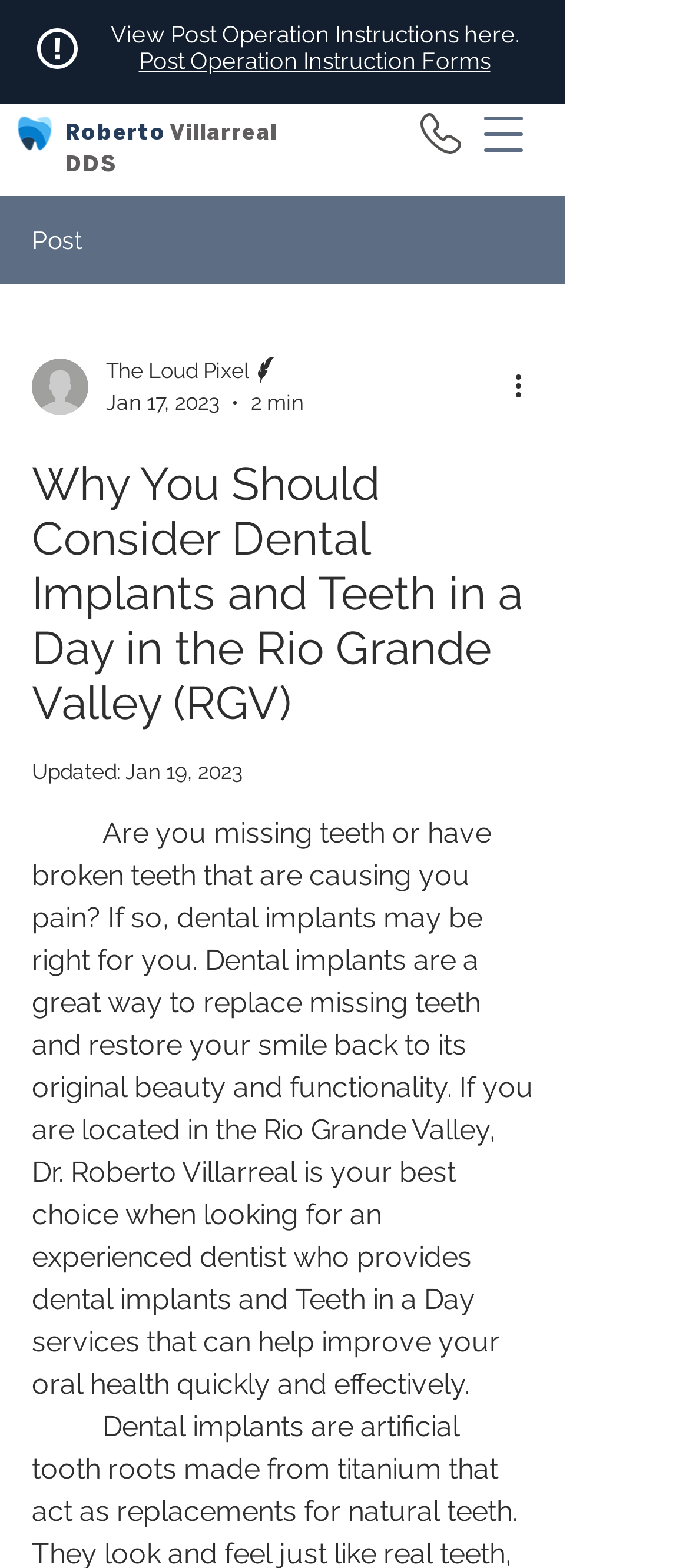What is the purpose of dental implants according to this webpage?
Please give a well-detailed answer to the question.

I found the answer by reading the paragraph of text that mentions 'dental implants are a great way to replace missing teeth and restore your smile back to its original beauty and functionality'.